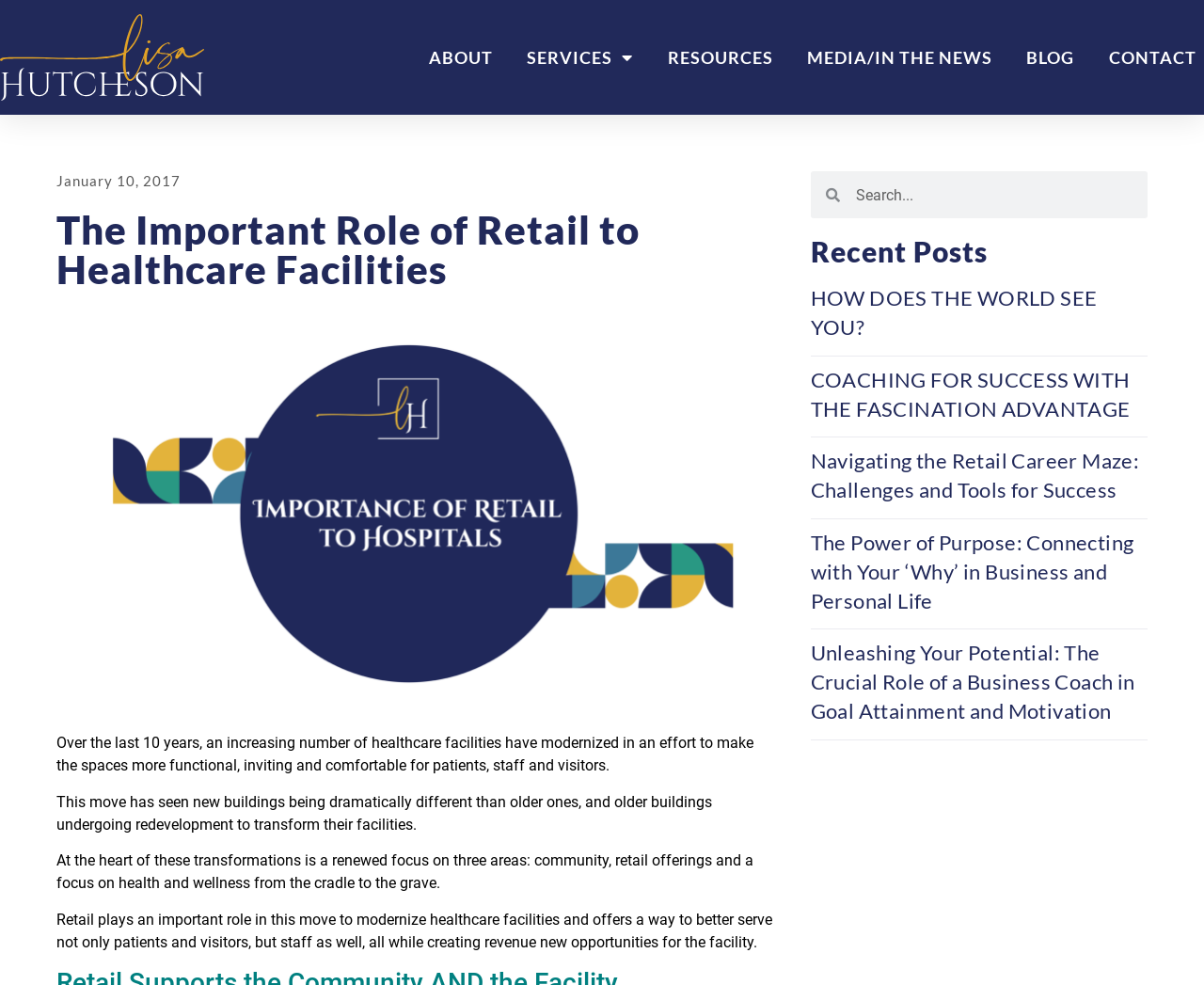Highlight the bounding box coordinates of the region I should click on to meet the following instruction: "Search for something".

[0.673, 0.174, 0.953, 0.222]